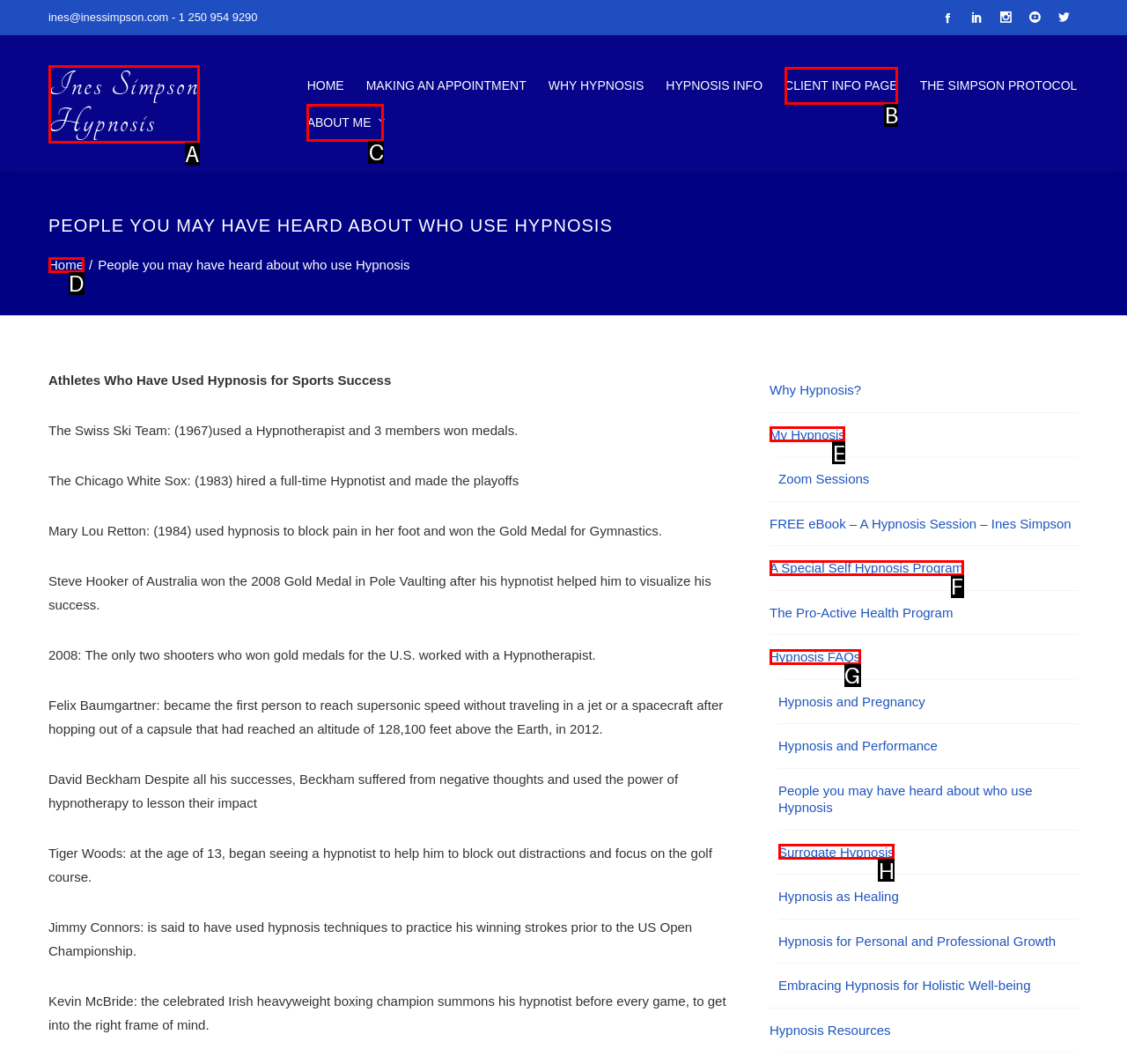Using the description: Home, find the best-matching HTML element. Indicate your answer with the letter of the chosen option.

D